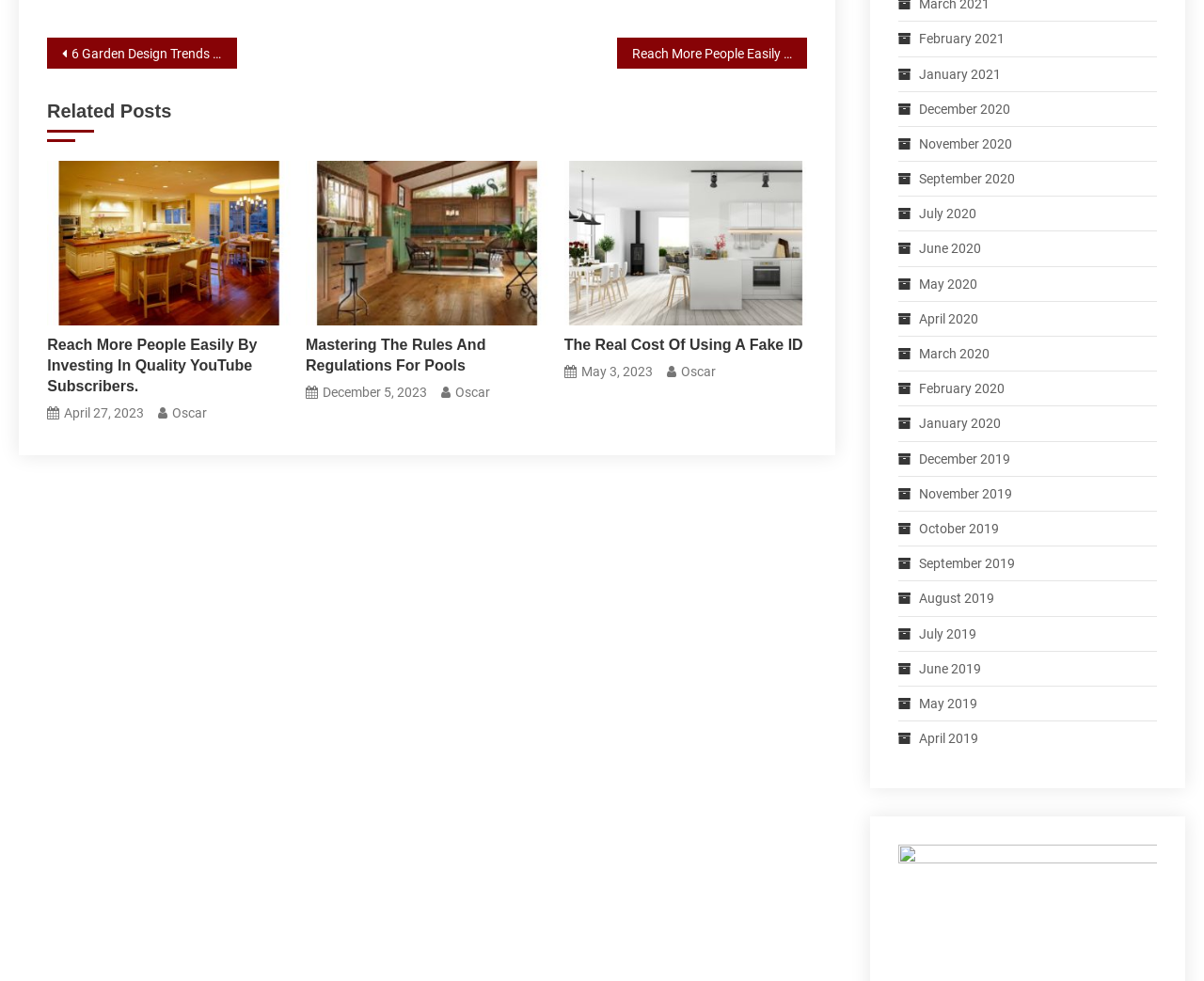How many related posts are there?
By examining the image, provide a one-word or phrase answer.

3